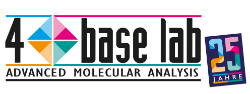Elaborate on all the features and components visible in the image.

The image showcases the logo of 4BaseLab, a biotech company specializing in advanced molecular analysis. The logo features a vibrant design with a combination of geometric shapes in various colors, including blue, pink, orange, and green. Below the geometric elements, the company name "4base lab" is displayed prominently in a modern font, emphasizing its scientific focus. Beneath the name, the tagline “ADVANCED MOLECULAR ANALYSIS” highlights the company’s expertise. Additionally, to the right, there is a colorful badge signifying "25 Jahre," which translates to "25 years," commemorating the company’s significant milestone in the biotechnology field.